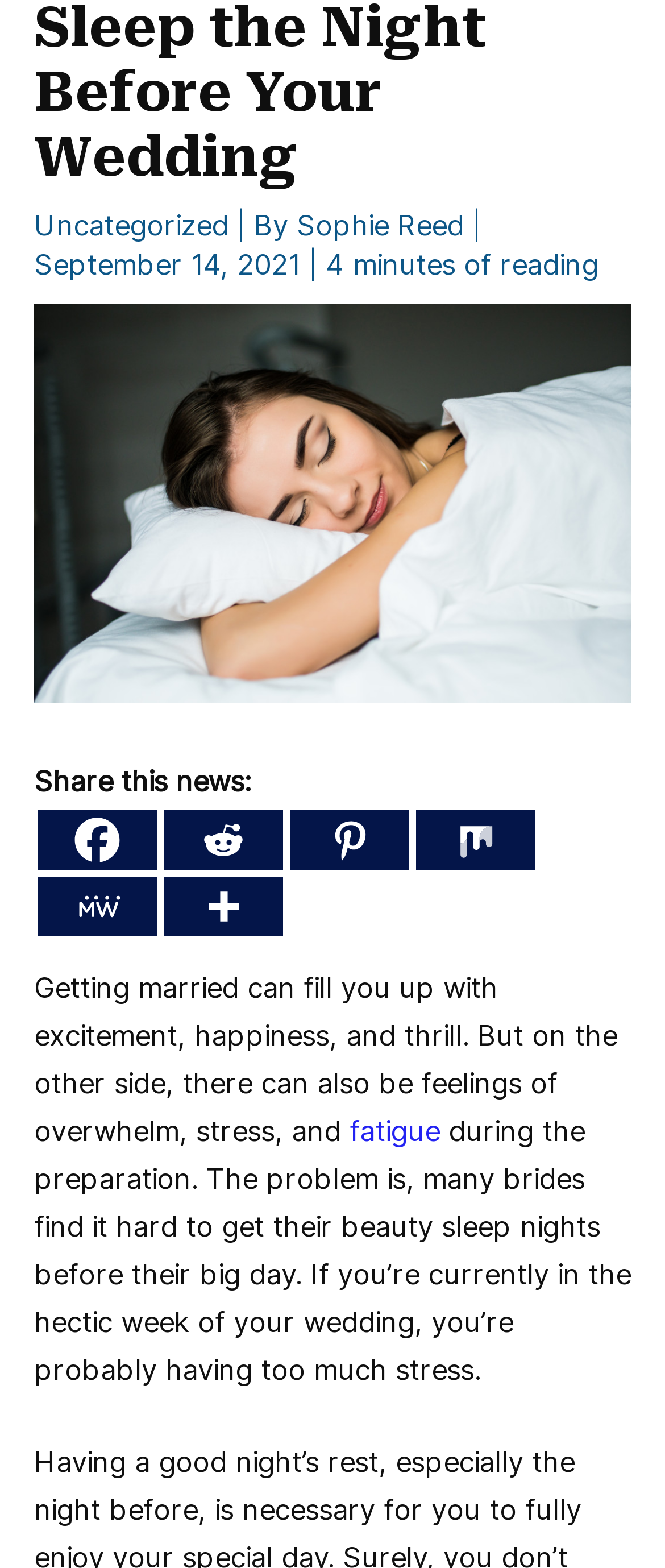From the webpage screenshot, identify the region described by aria-label="Reddit" title="Reddit". Provide the bounding box coordinates as (top-left x, top-left y, bottom-right x, bottom-right y), with each value being a floating point number between 0 and 1.

[0.246, 0.517, 0.426, 0.555]